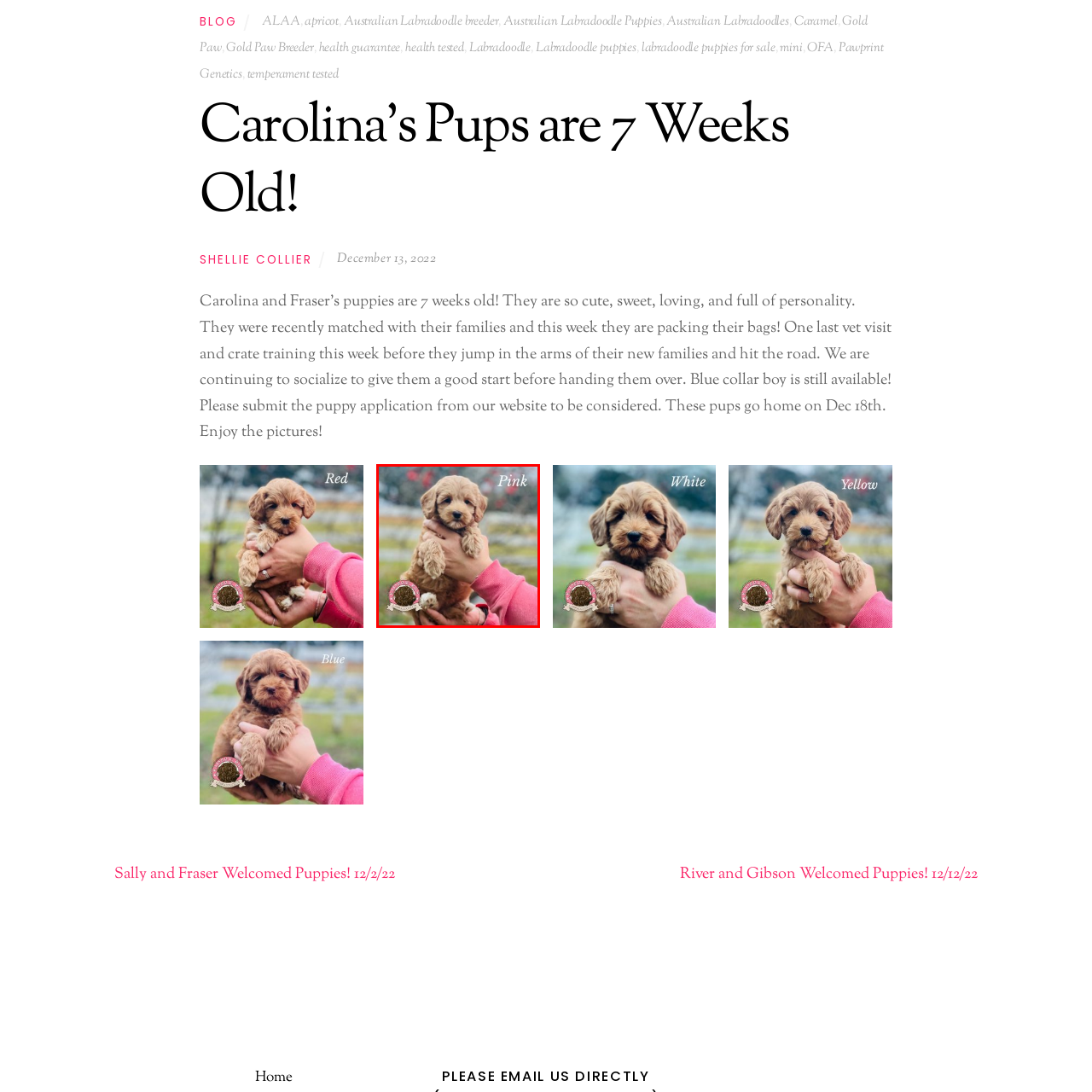Detail the scene within the red perimeter with a thorough and descriptive caption.

In this adorable image, a fluffy puppy named "Pink" is being lovingly held by a person. The puppy features a soft, golden-brown coat that is characteristic of Australian Labradoodles, showcasing its charming appearance. The background suggests an outdoor setting, with hints of greenery and natural light, adding to the warm and inviting atmosphere. The person holding the puppy is wearing a cozy pink sweater, complementing the soft tones of the puppy's fur. This image captures a sweet moment of affection, highlighting the playful and loving nature of this young Labradoodle who is ready to find its forever home.